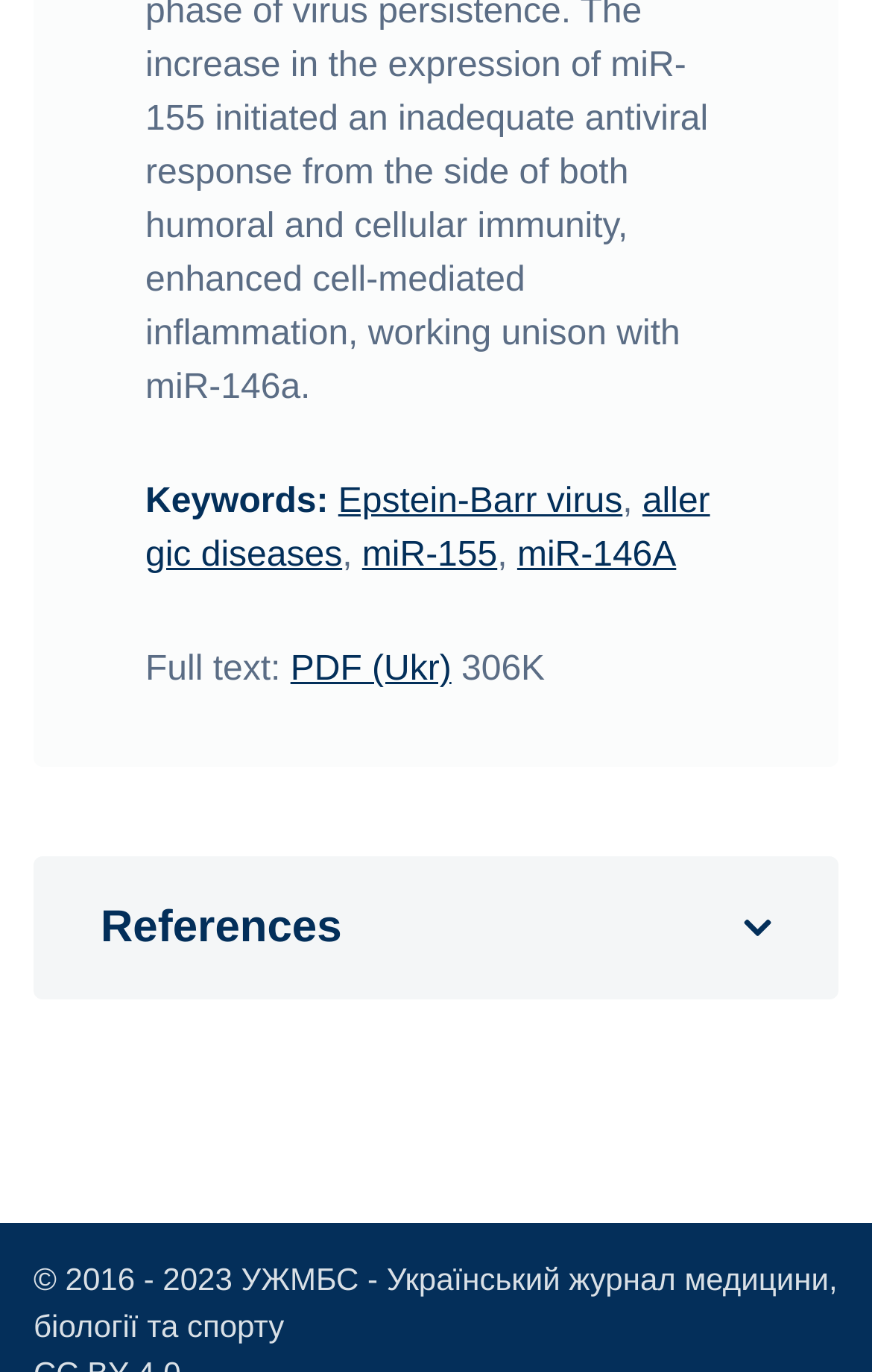Provide the bounding box coordinates of the HTML element this sentence describes: "Epstein-Barr virus". The bounding box coordinates consist of four float numbers between 0 and 1, i.e., [left, top, right, bottom].

[0.388, 0.352, 0.714, 0.38]